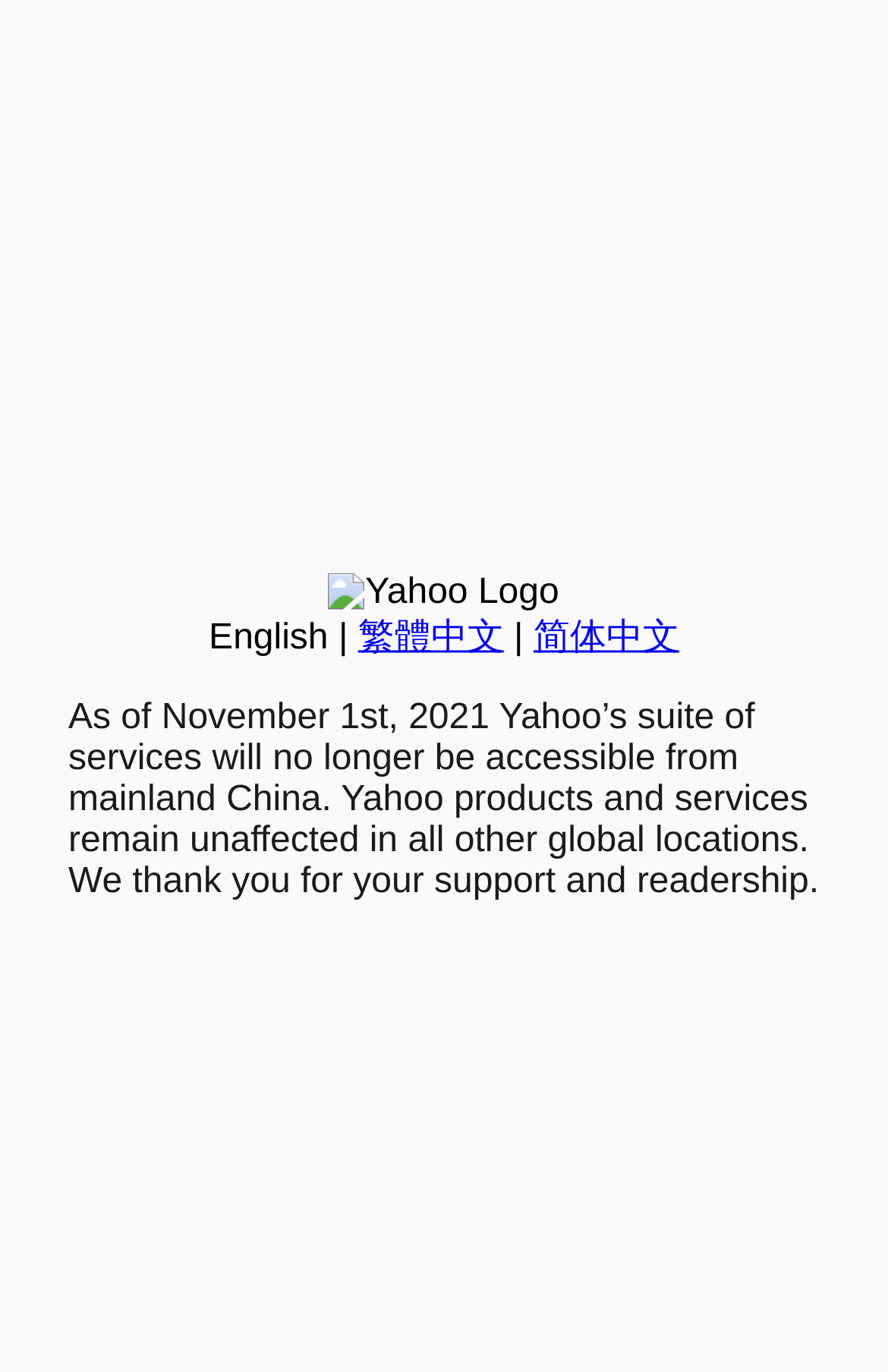Please determine the bounding box coordinates for the UI element described here. Use the format (top-left x, top-left y, bottom-right x, bottom-right y) with values bounded between 0 and 1: 简体中文

[0.601, 0.451, 0.765, 0.479]